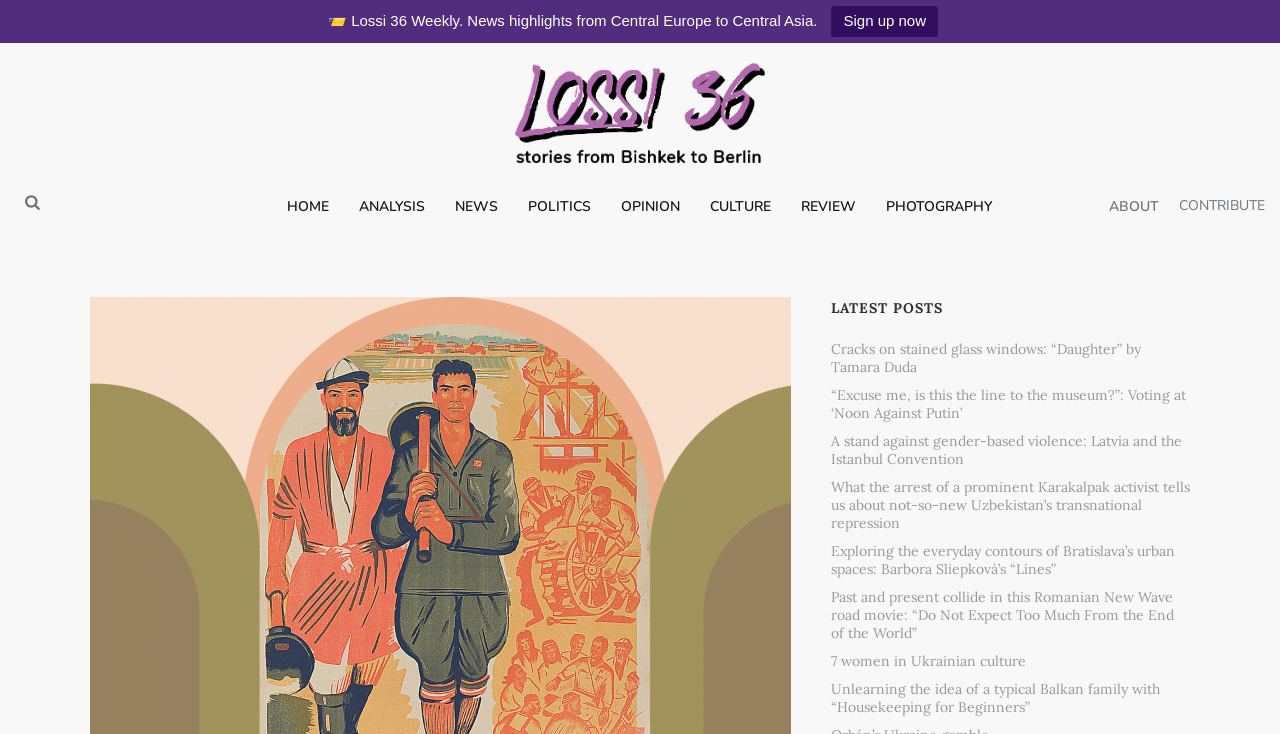Please answer the following question using a single word or phrase: 
How many categories are available in the menu?

9